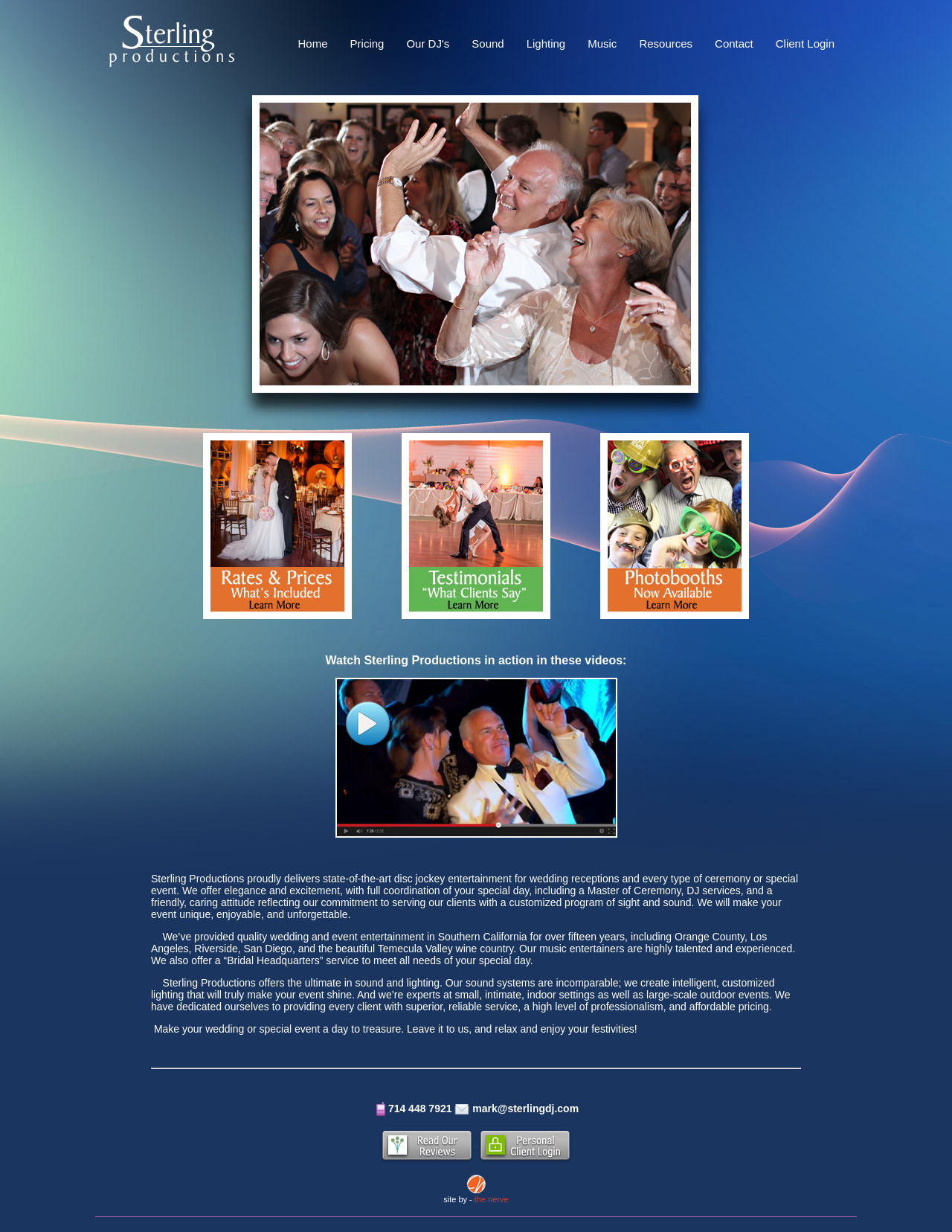Kindly determine the bounding box coordinates of the area that needs to be clicked to fulfill this instruction: "Watch videos of Sterling Productions in action".

[0.159, 0.531, 0.841, 0.542]